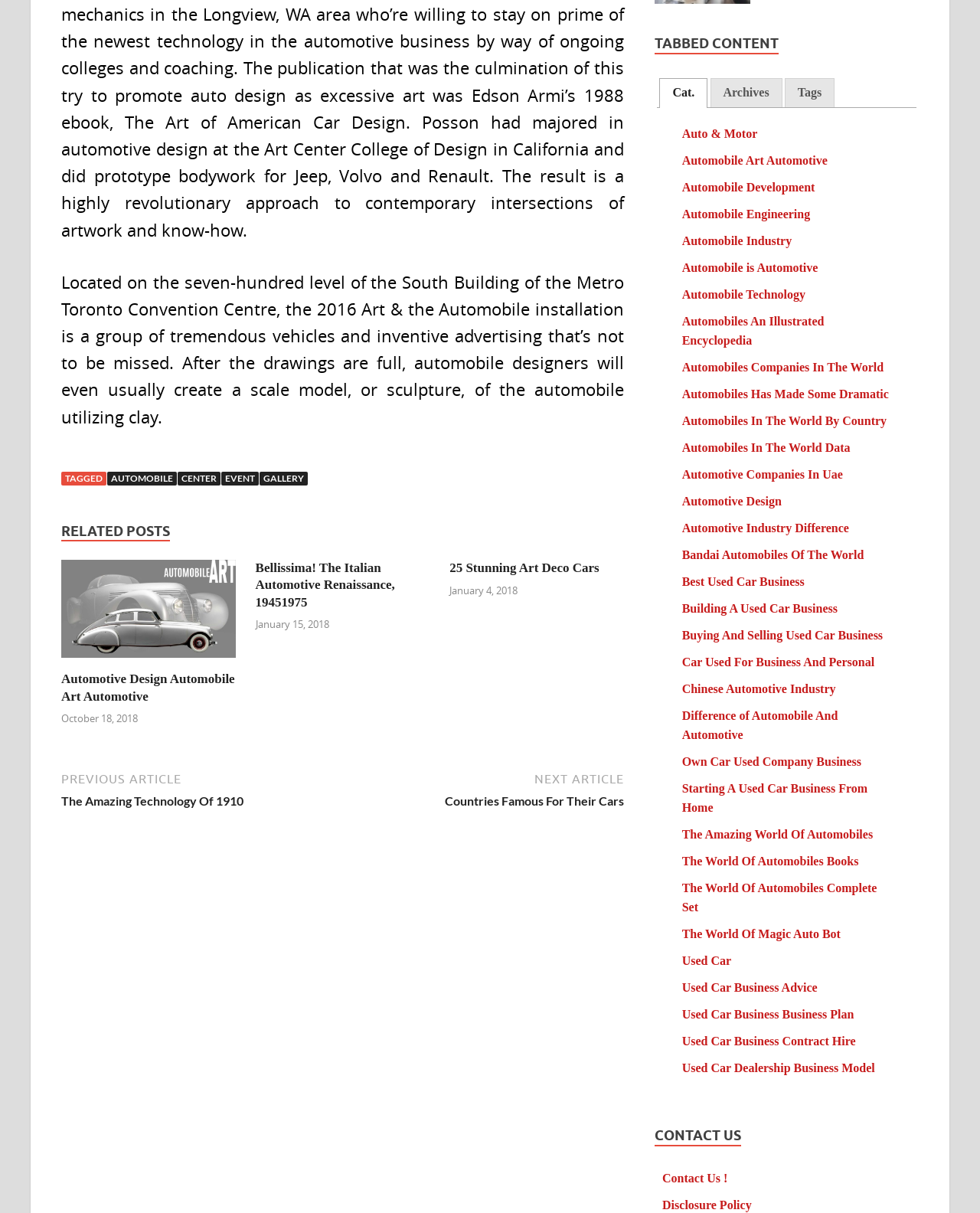Pinpoint the bounding box coordinates of the area that should be clicked to complete the following instruction: "Contact us through the 'Contact Us!' link". The coordinates must be given as four float numbers between 0 and 1, i.e., [left, top, right, bottom].

[0.676, 0.966, 0.742, 0.976]